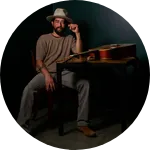Kindly respond to the following question with a single word or a brief phrase: 
What type of atmosphere is created by the dark backdrop?

Moody